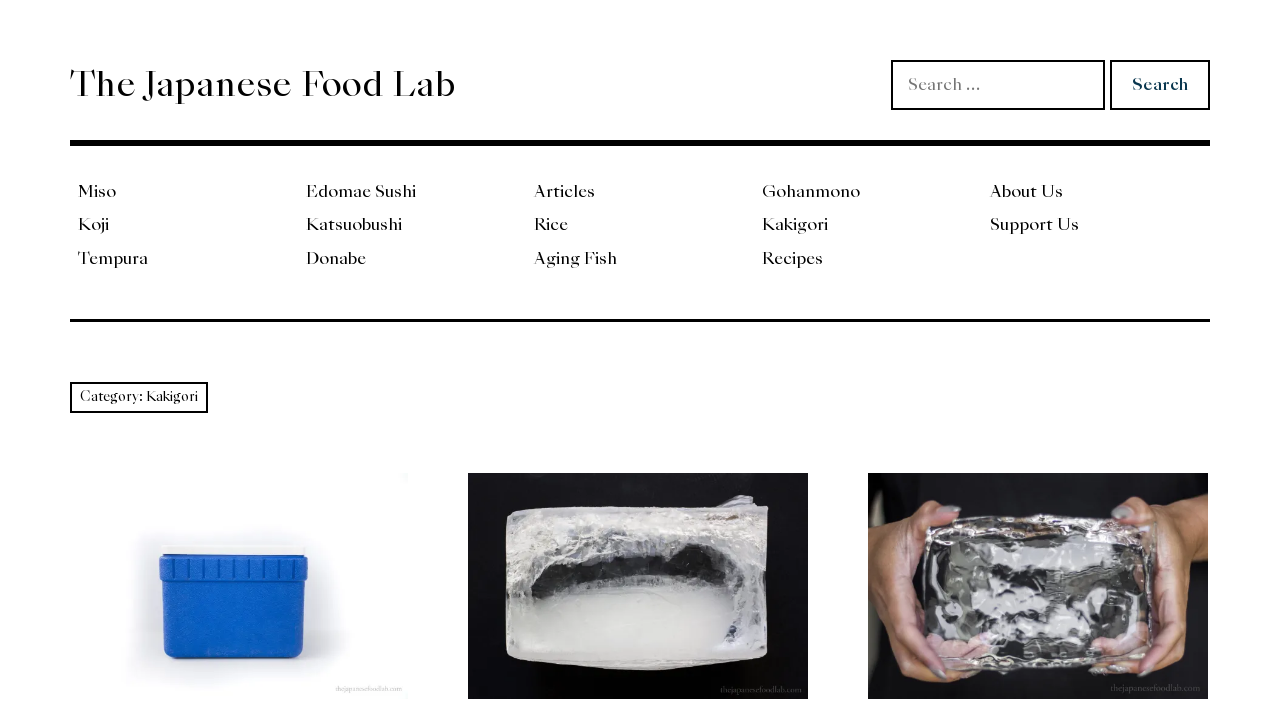How many links are available in the top-left section of the webpage?
From the screenshot, supply a one-word or short-phrase answer.

8